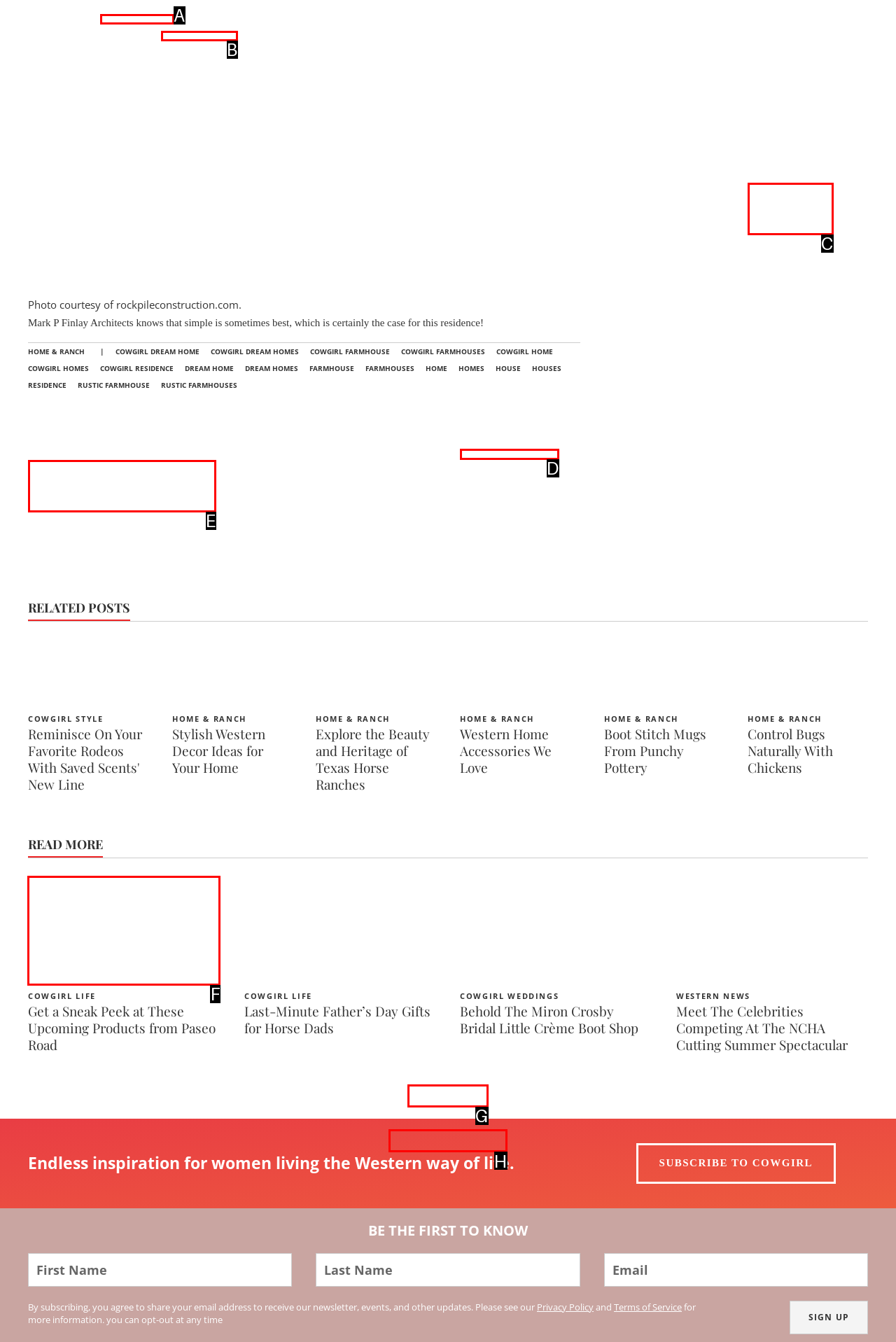Find the correct option to complete this instruction: Get a Sneak Peek at 'These Upcoming Products from Paseo Road'. Reply with the corresponding letter.

F